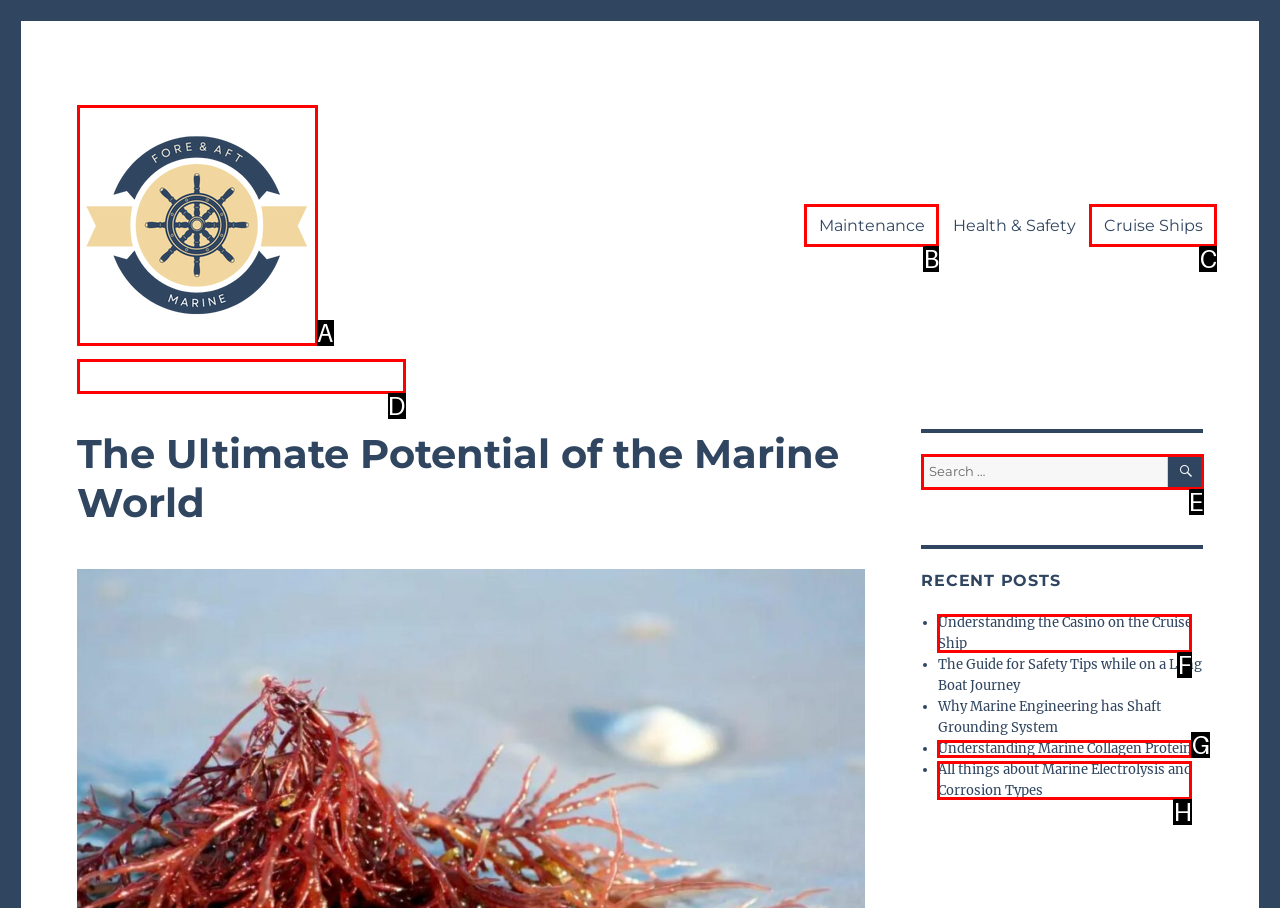For the task: Share on LinkedIn, tell me the letter of the option you should click. Answer with the letter alone.

None